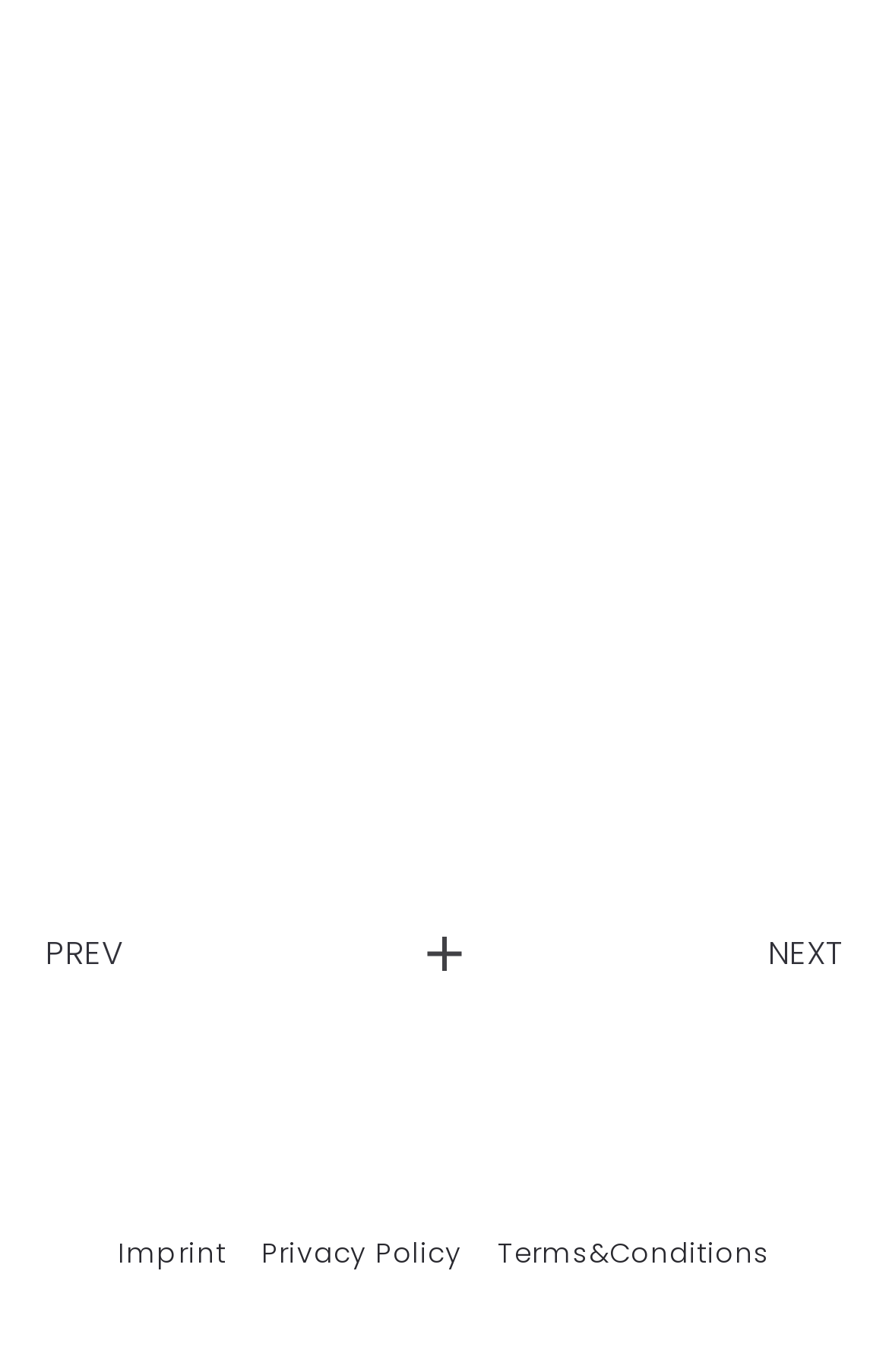Identify the bounding box for the UI element described as: "alt="IdealDefter-on-kapak_Virginia Elena Patrone"". The coordinates should be four float numbers between 0 and 1, i.e., [left, top, right, bottom].

[0.244, 0.005, 0.756, 0.503]